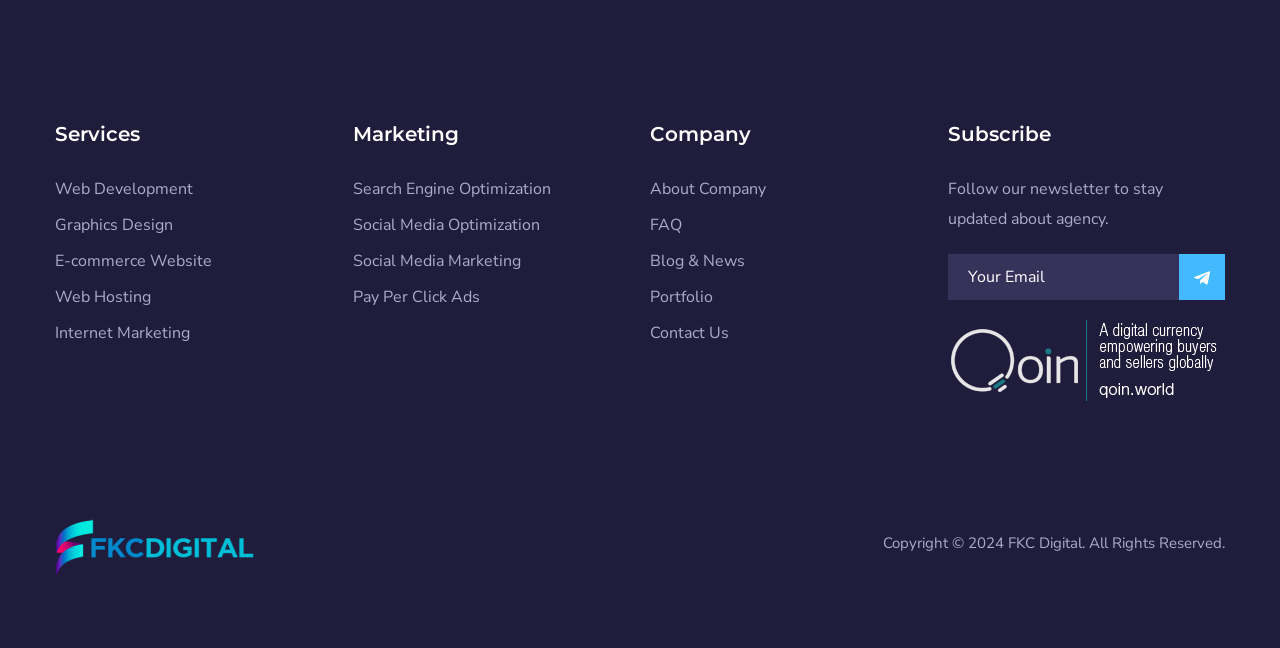Can you find the bounding box coordinates of the area I should click to execute the following instruction: "Check the FAQ"?

[0.508, 0.325, 0.725, 0.371]